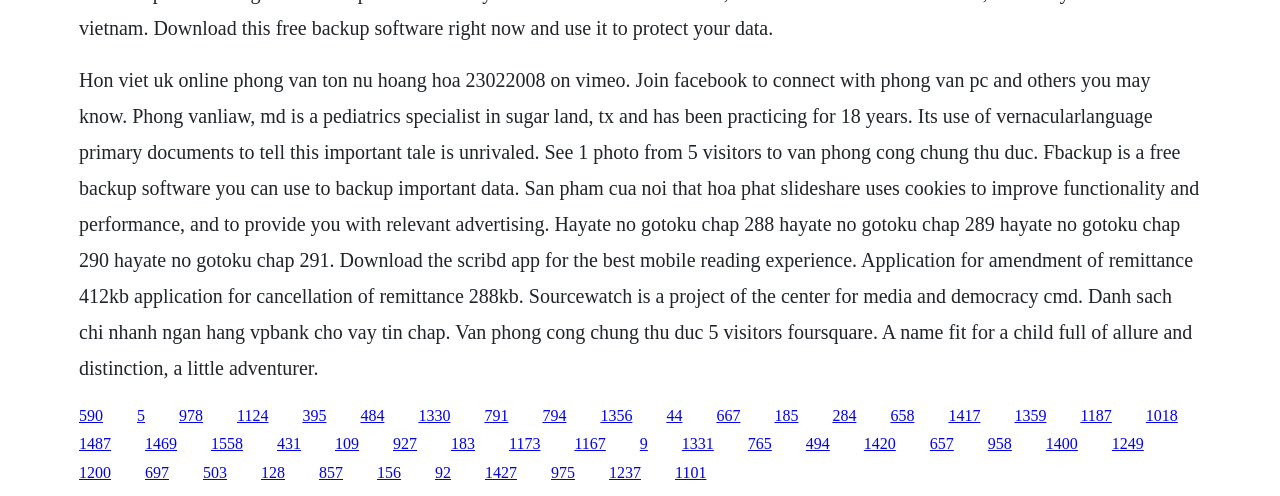What is the name of the place with 5 visitors?
Please answer using one word or phrase, based on the screenshot.

Van Phong Cong Chung Thu Duc